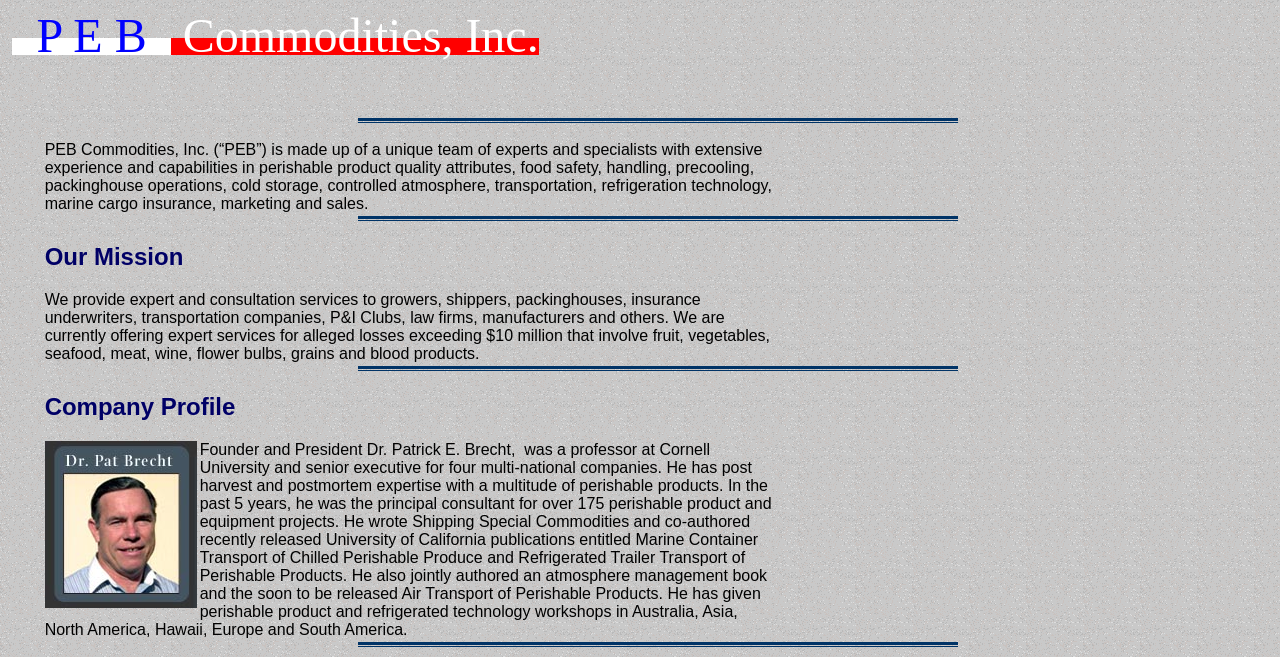Refer to the image and provide an in-depth answer to the question:
What is the topic of the book co-authored by Dr. Patrick E. Brecht?

According to the webpage, Dr. Patrick E. Brecht jointly authored a book on atmosphere management, in addition to other publications on shipping special commodities and refrigerated transportation.